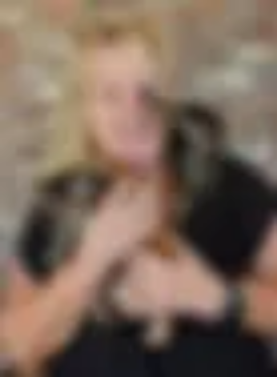Use a single word or phrase to respond to the question:
What is the texture of the wall in the background?

textured